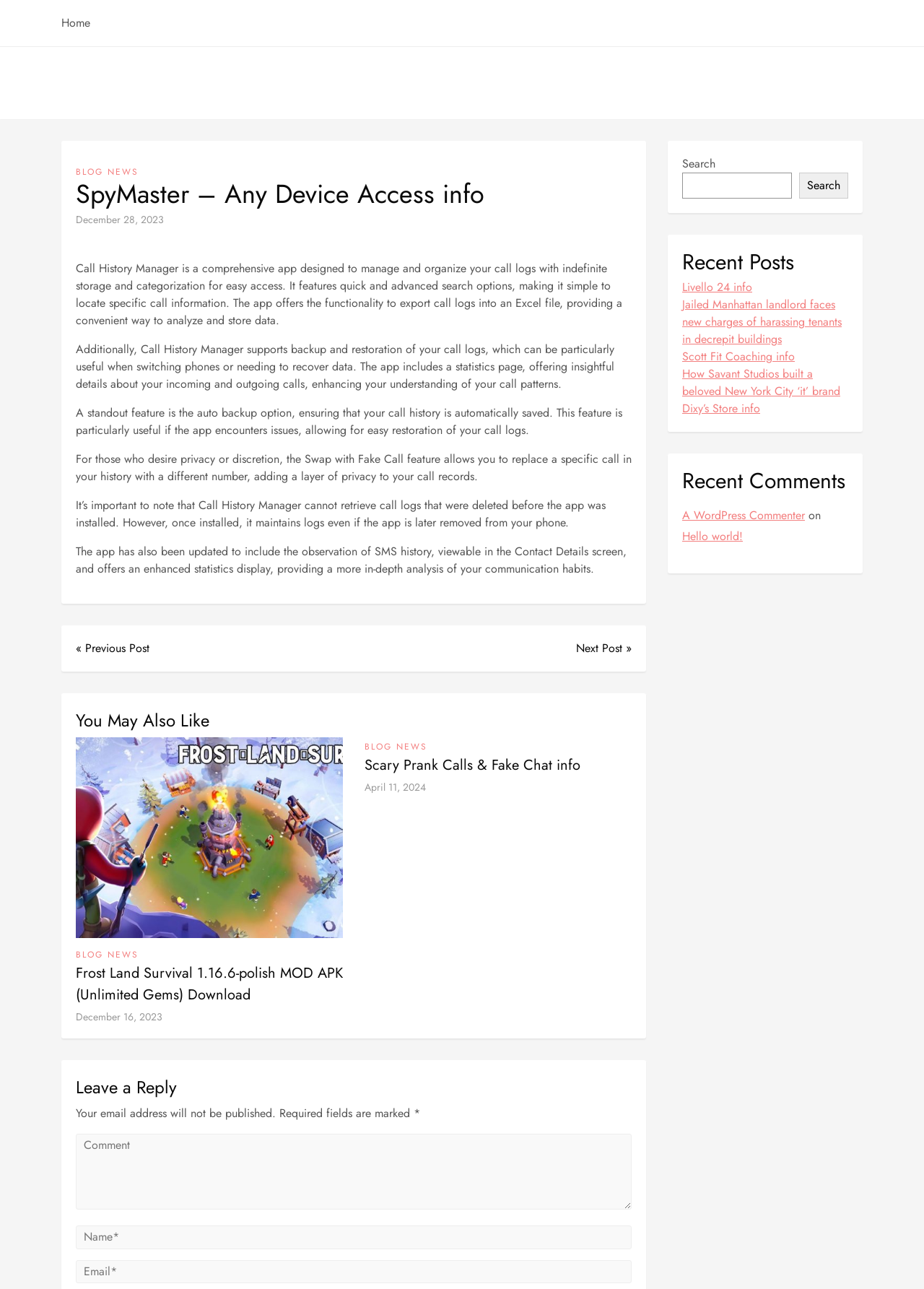Find the bounding box coordinates for the area you need to click to carry out the instruction: "View recent posts". The coordinates should be four float numbers between 0 and 1, indicated as [left, top, right, bottom].

[0.738, 0.216, 0.814, 0.23]